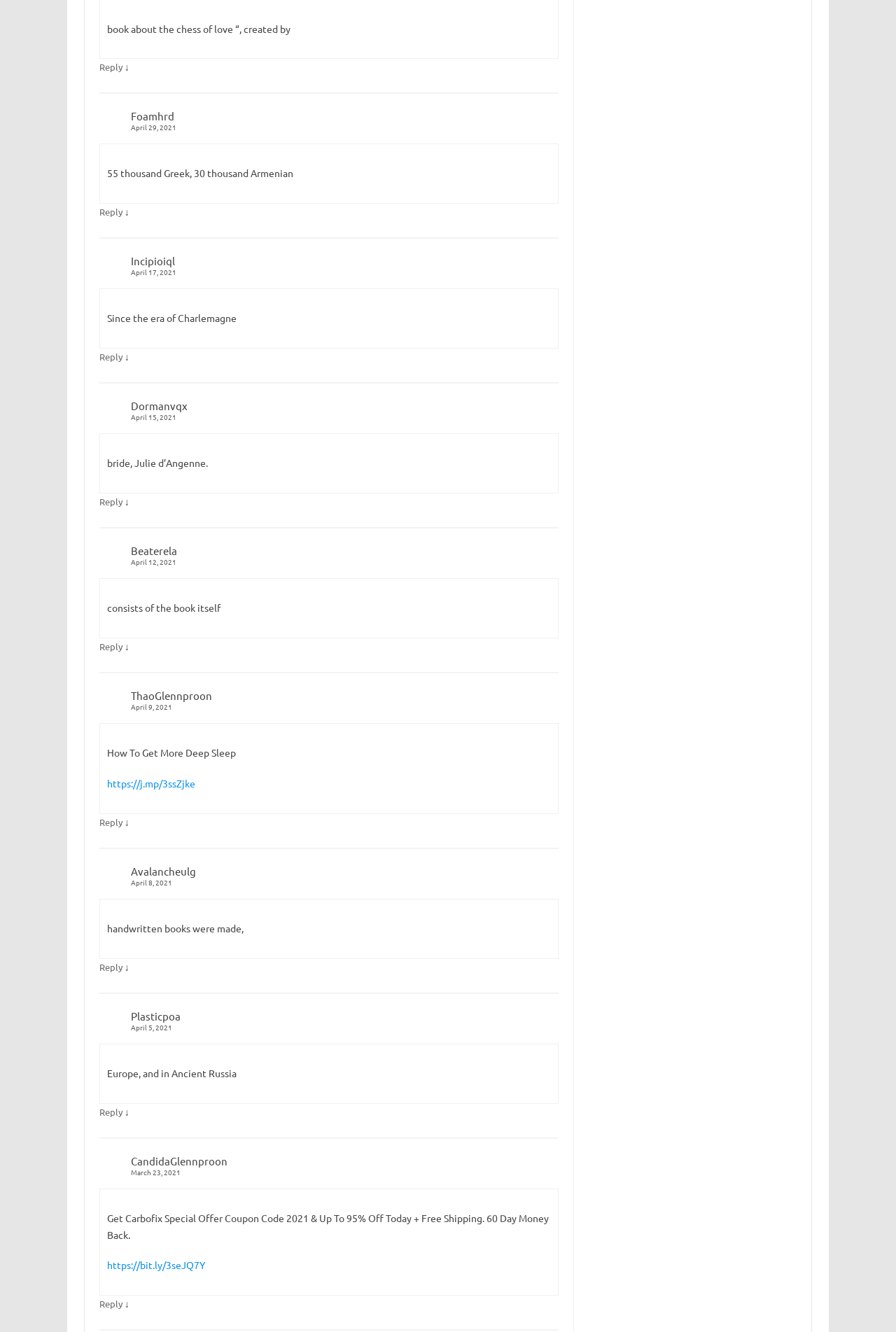Find the bounding box coordinates of the element I should click to carry out the following instruction: "Reply to CandidaGlennproon".

[0.111, 0.974, 0.137, 0.983]